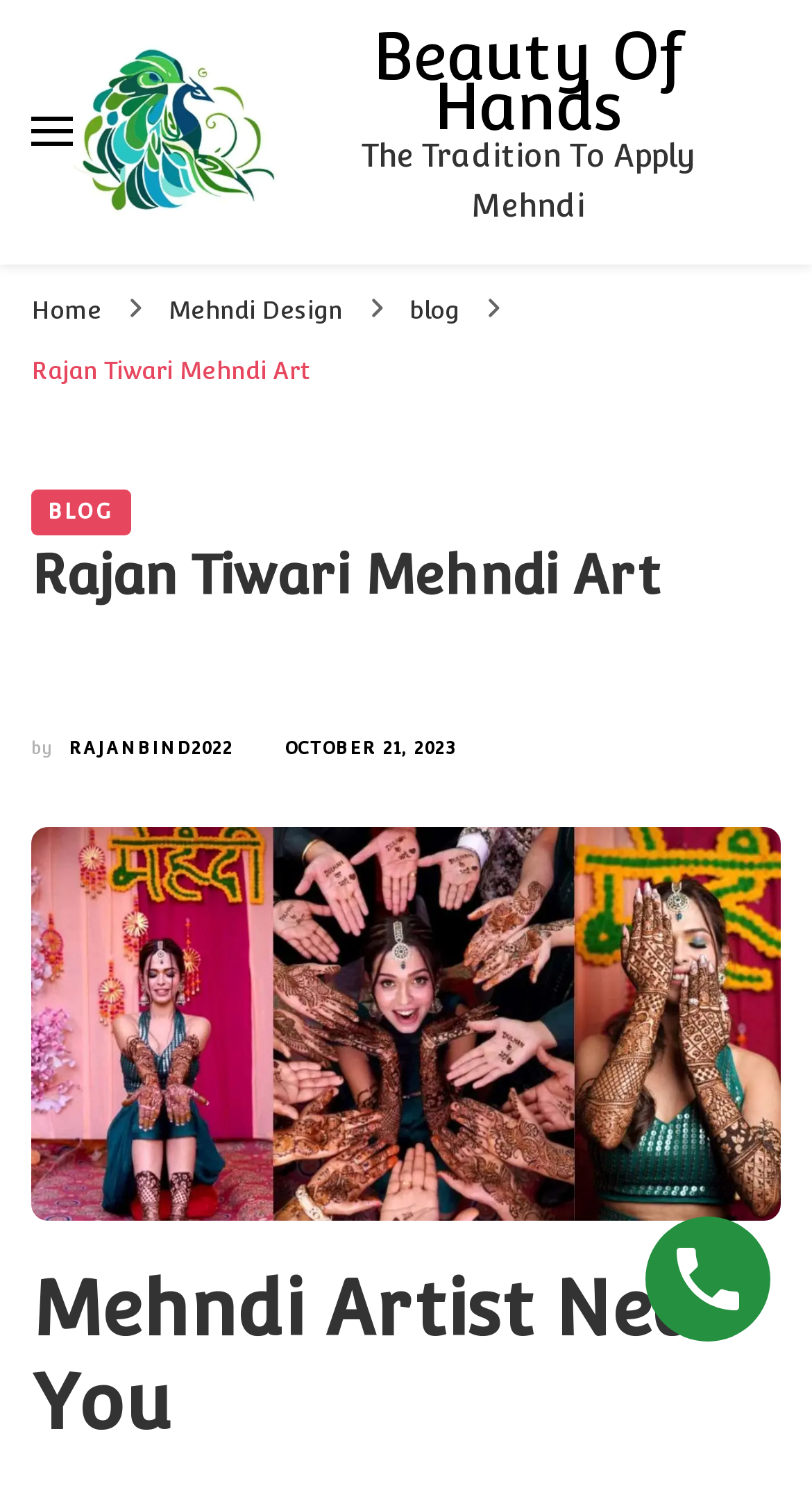Locate the bounding box coordinates of the clickable region necessary to complete the following instruction: "Search for something". Provide the coordinates in the format of four float numbers between 0 and 1, i.e., [left, top, right, bottom].

None